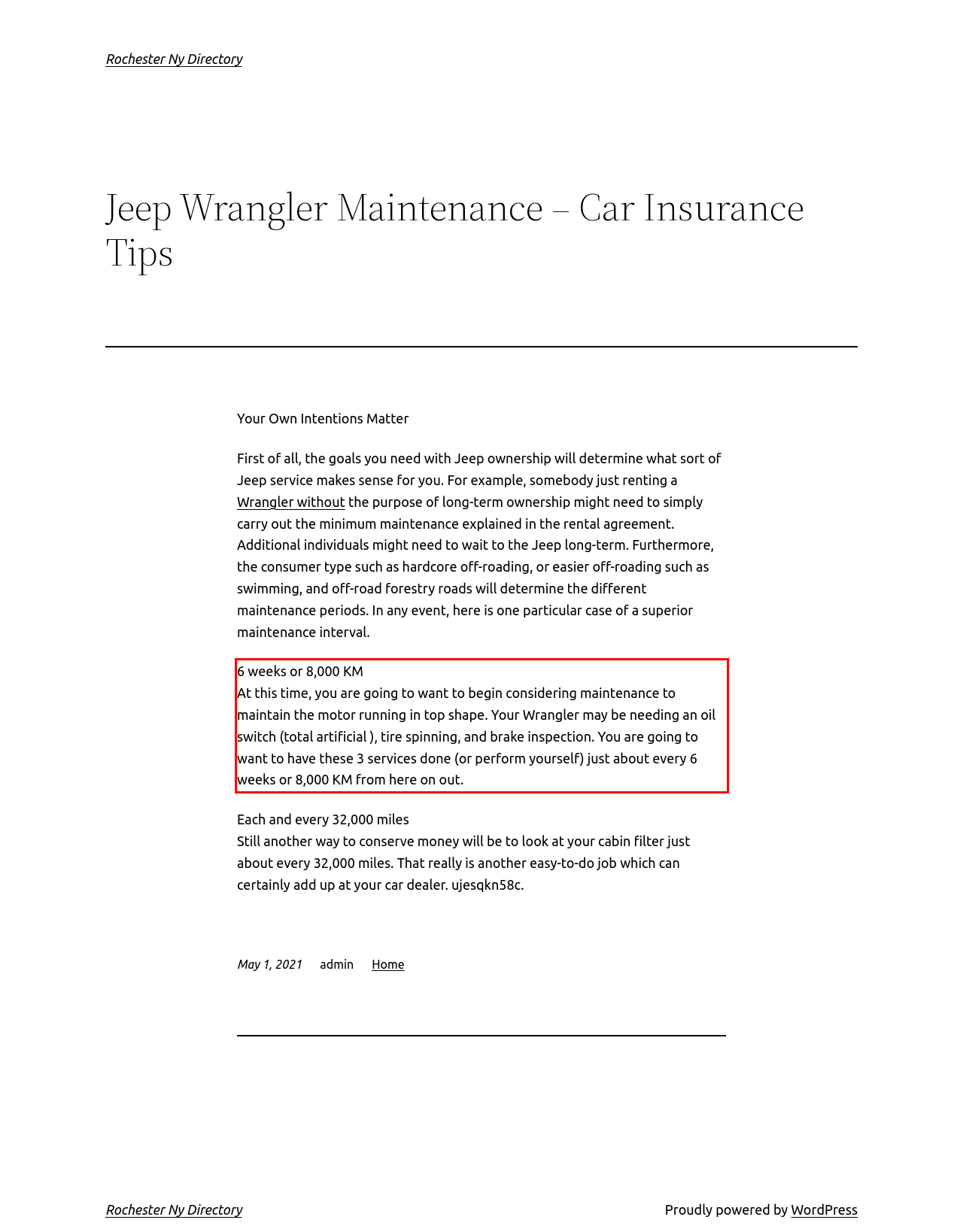Within the screenshot of a webpage, identify the red bounding box and perform OCR to capture the text content it contains.

6 weeks or 8,000 KM At this time, you are going to want to begin considering maintenance to maintain the motor running in top shape. Your Wrangler may be needing an oil switch (total artificial ), tire spinning, and brake inspection. You are going to want to have these 3 services done (or perform yourself) just about every 6 weeks or 8,000 KM from here on out.